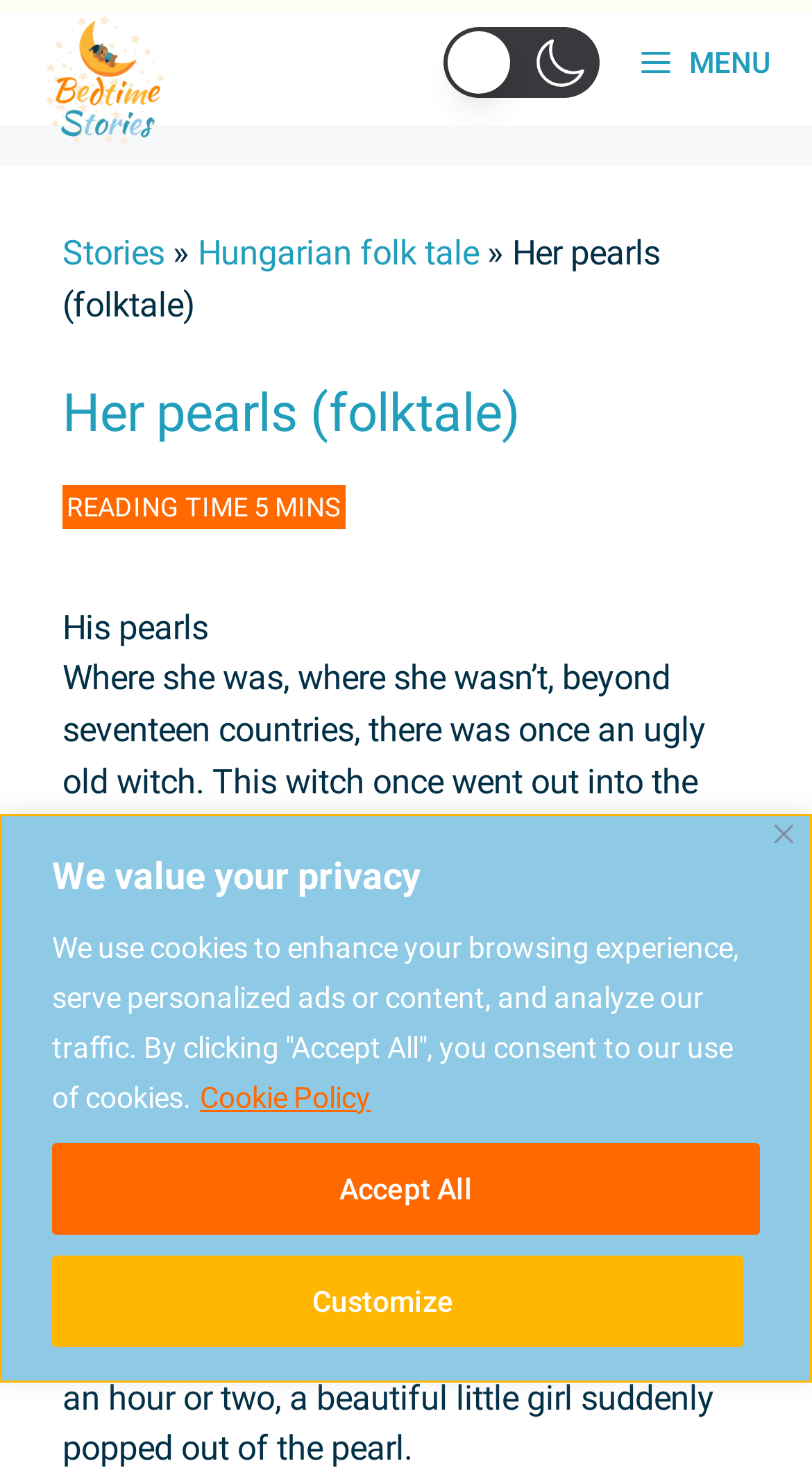Find the bounding box of the element with the following description: "Stories". The coordinates must be four float numbers between 0 and 1, formatted as [left, top, right, bottom].

[0.077, 0.158, 0.203, 0.185]